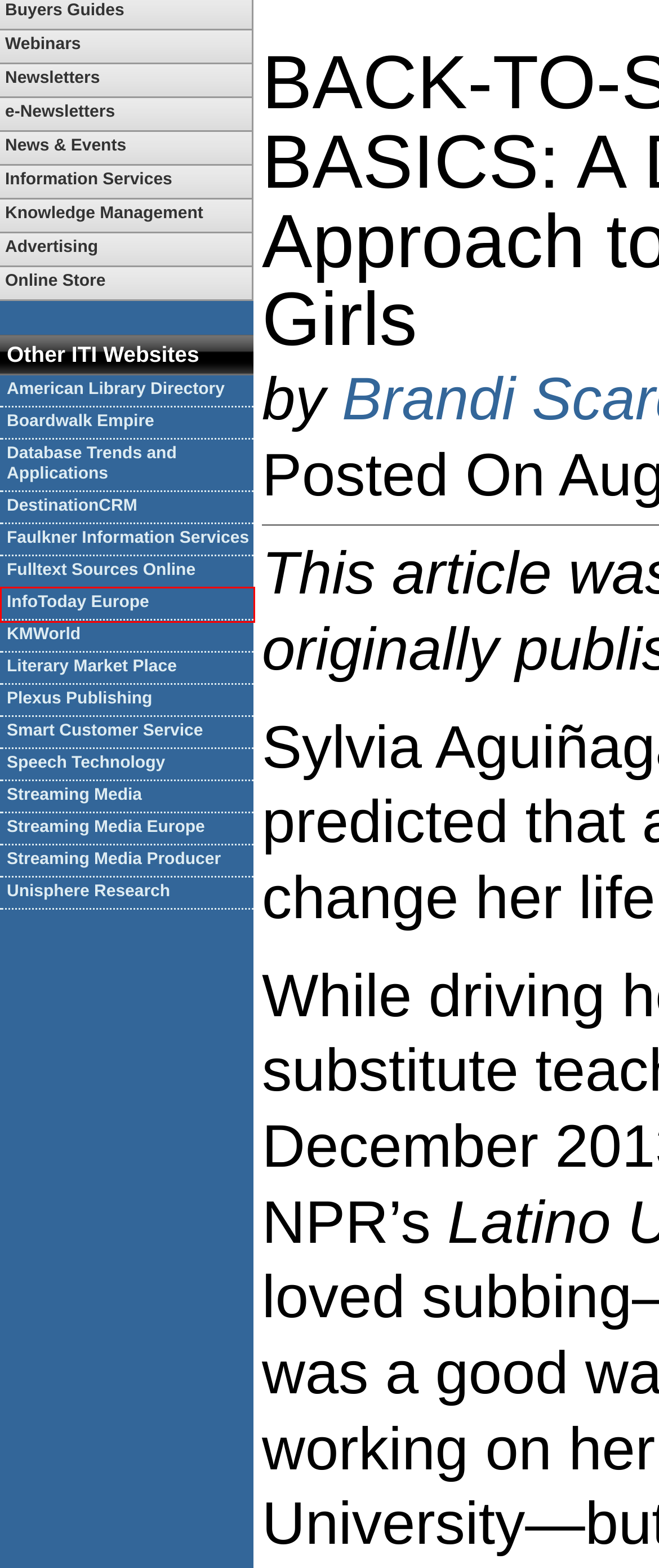Consider the screenshot of a webpage with a red bounding box and select the webpage description that best describes the new page that appears after clicking the element inside the red box. Here are the candidates:
A. Plexus Publishing – Information Today Books and Plexus Publishing
B. Information Today, inc. -  e-Newsletters
C. ITI's LiteraryMarketPlace.com ™
D. American Library Directory
E. Information Today Europe - Exploring the Trends Shaping the Global Information Space
F. Analysis of Enterprise IT and Emerging Technologies: Unisphere Research
G. Streaming Media - Online Video News, Trends, and Analysis
H. Fulltext Sources Online

E